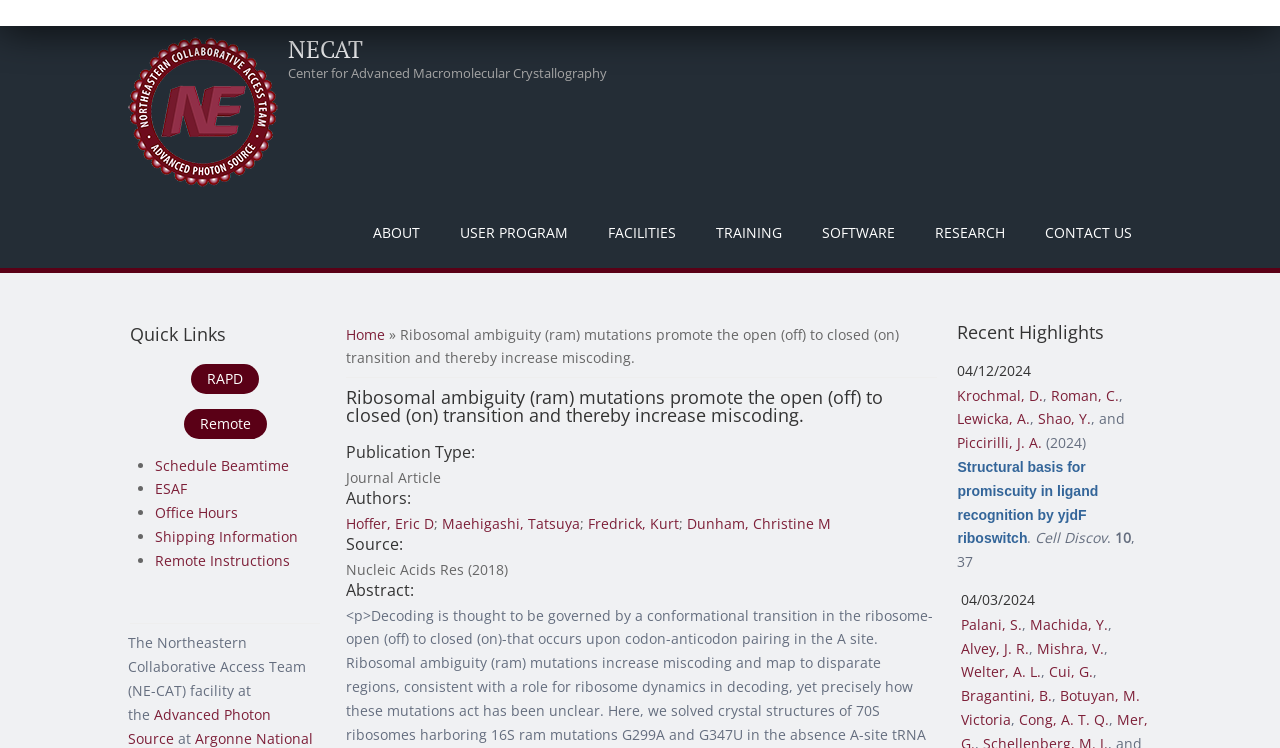Find the bounding box coordinates for the area that should be clicked to accomplish the instruction: "Go to the 'CONTACT US' page".

[0.801, 0.264, 0.9, 0.358]